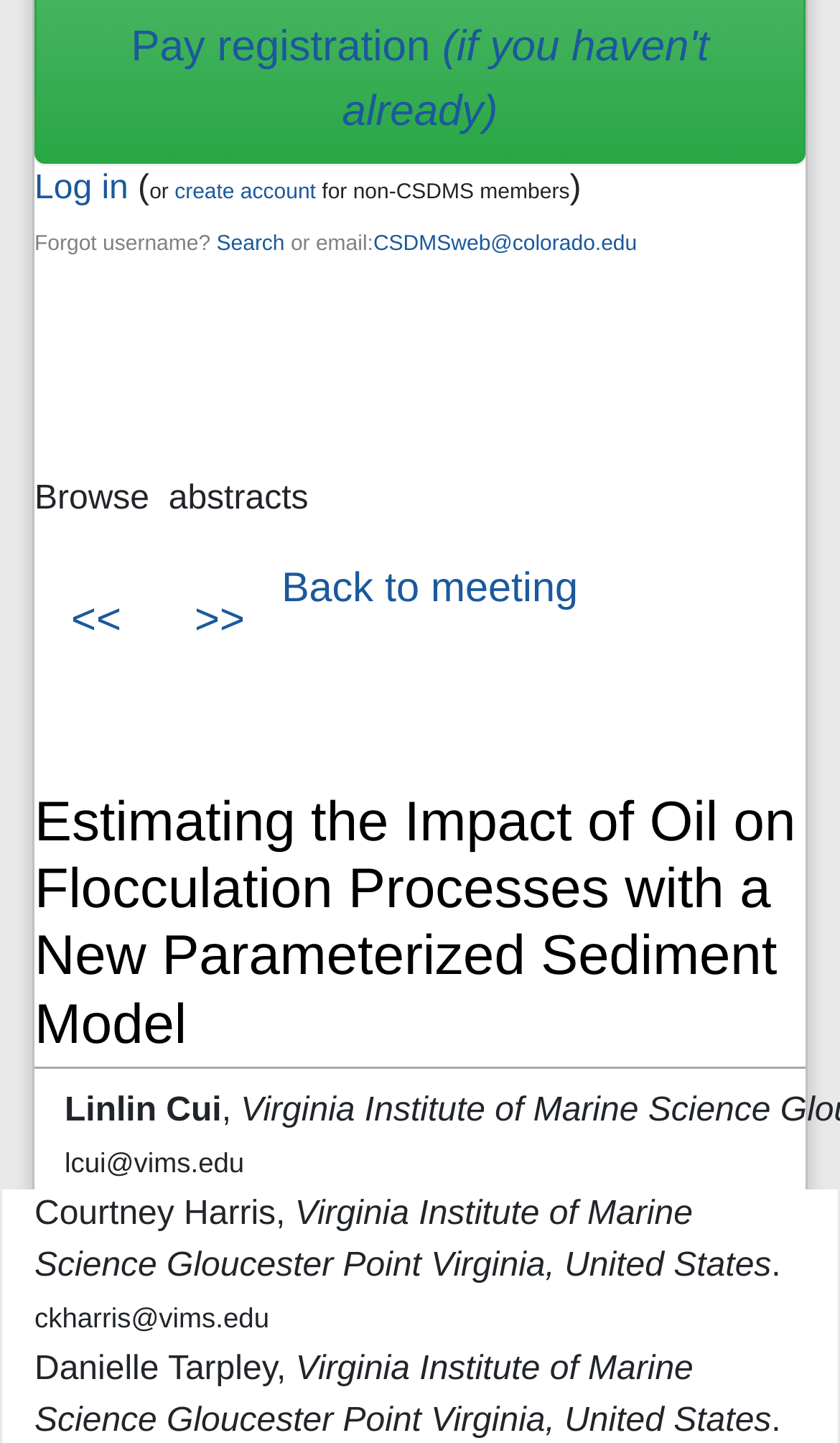Extract the bounding box coordinates of the UI element described: ">>". Provide the coordinates in the format [left, top, right, bottom] with values ranging from 0 to 1.

[0.232, 0.413, 0.292, 0.446]